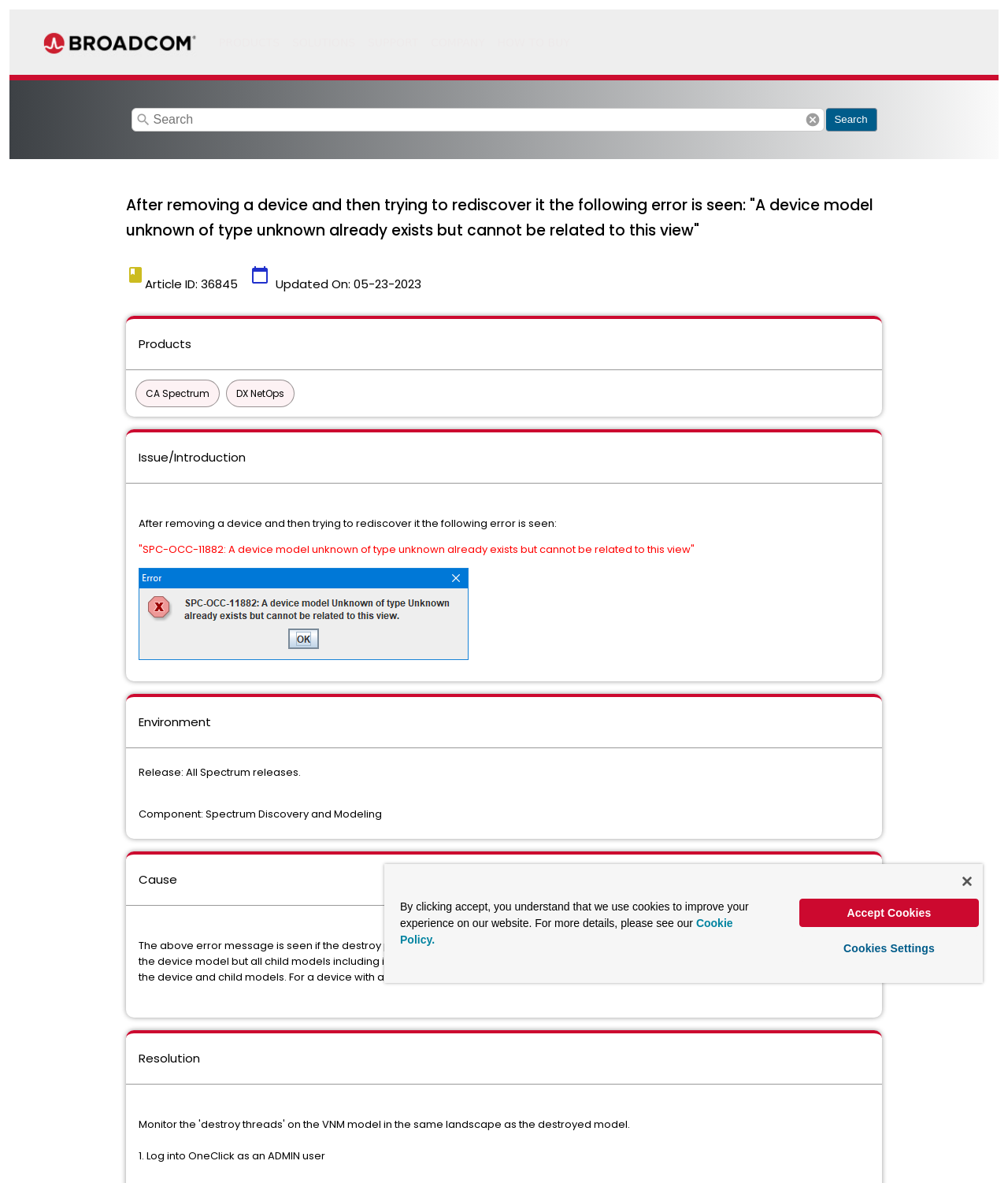Locate the UI element described by Search and provide its bounding box coordinates. Use the format (top-left x, top-left y, bottom-right x, bottom-right y) with all values as floating point numbers between 0 and 1.

[0.819, 0.091, 0.87, 0.111]